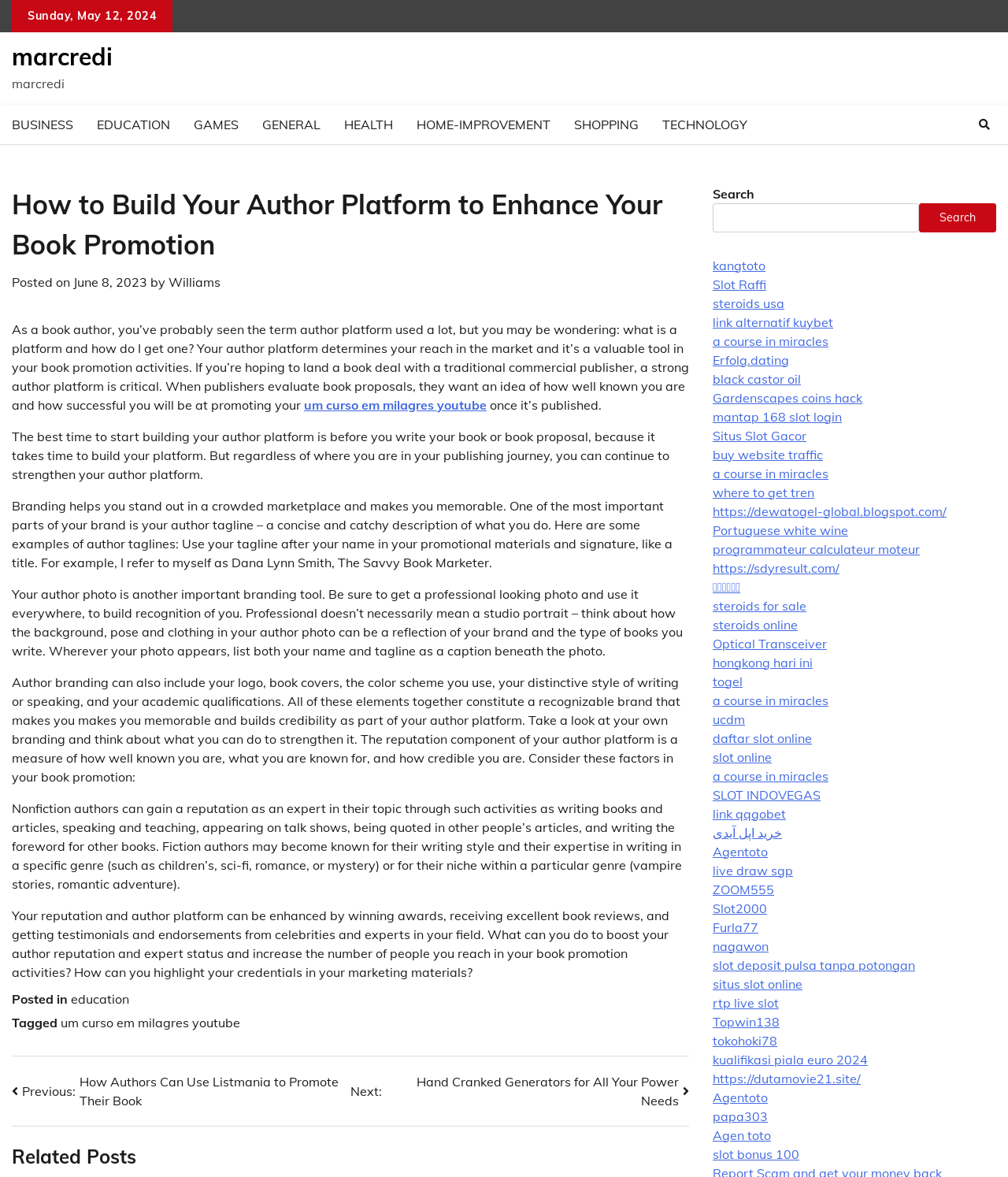Please extract the primary headline from the webpage.

How to Build Your Author Platform to Enhance Your Book Promotion